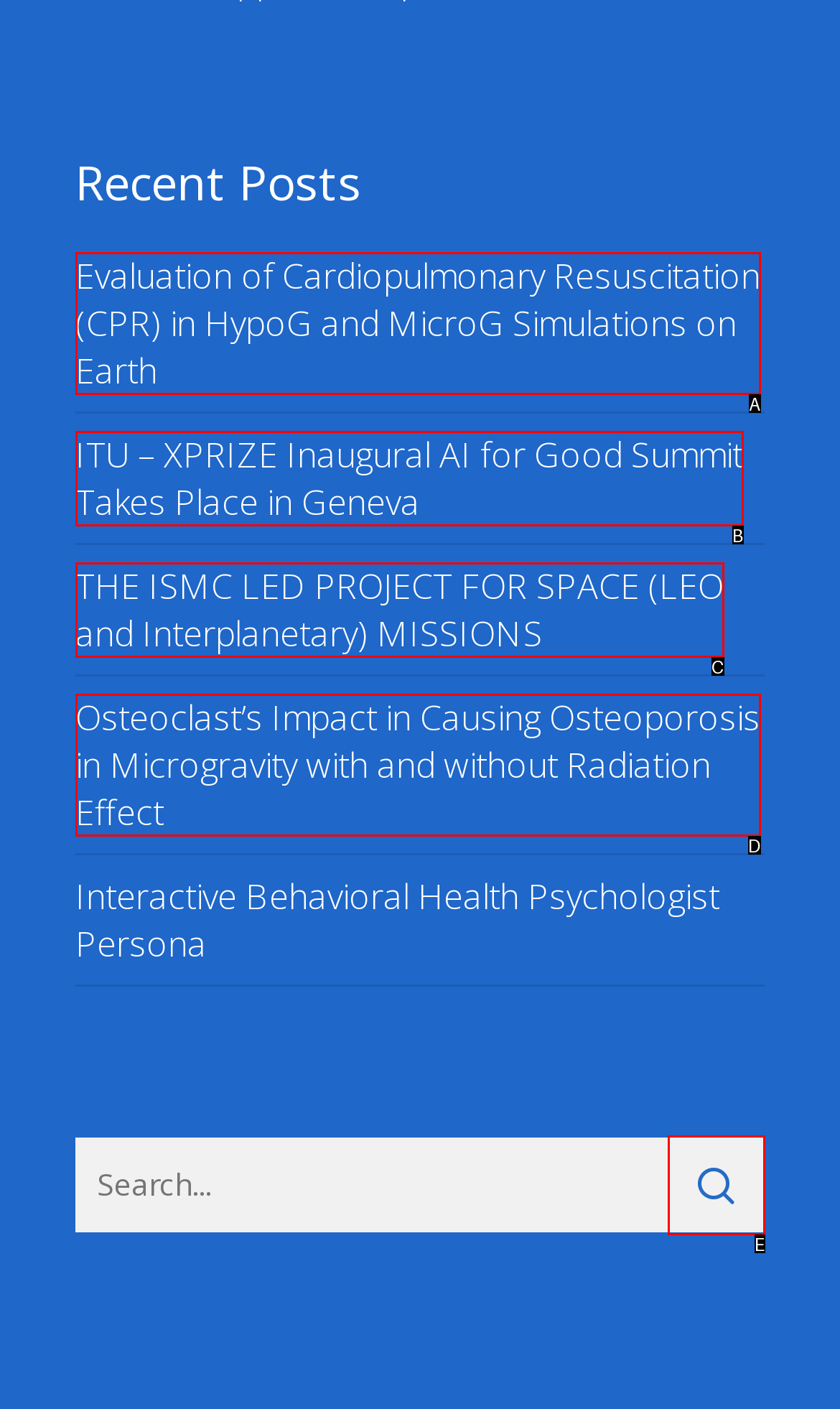Tell me which one HTML element best matches the description: Menu Answer with the option's letter from the given choices directly.

None